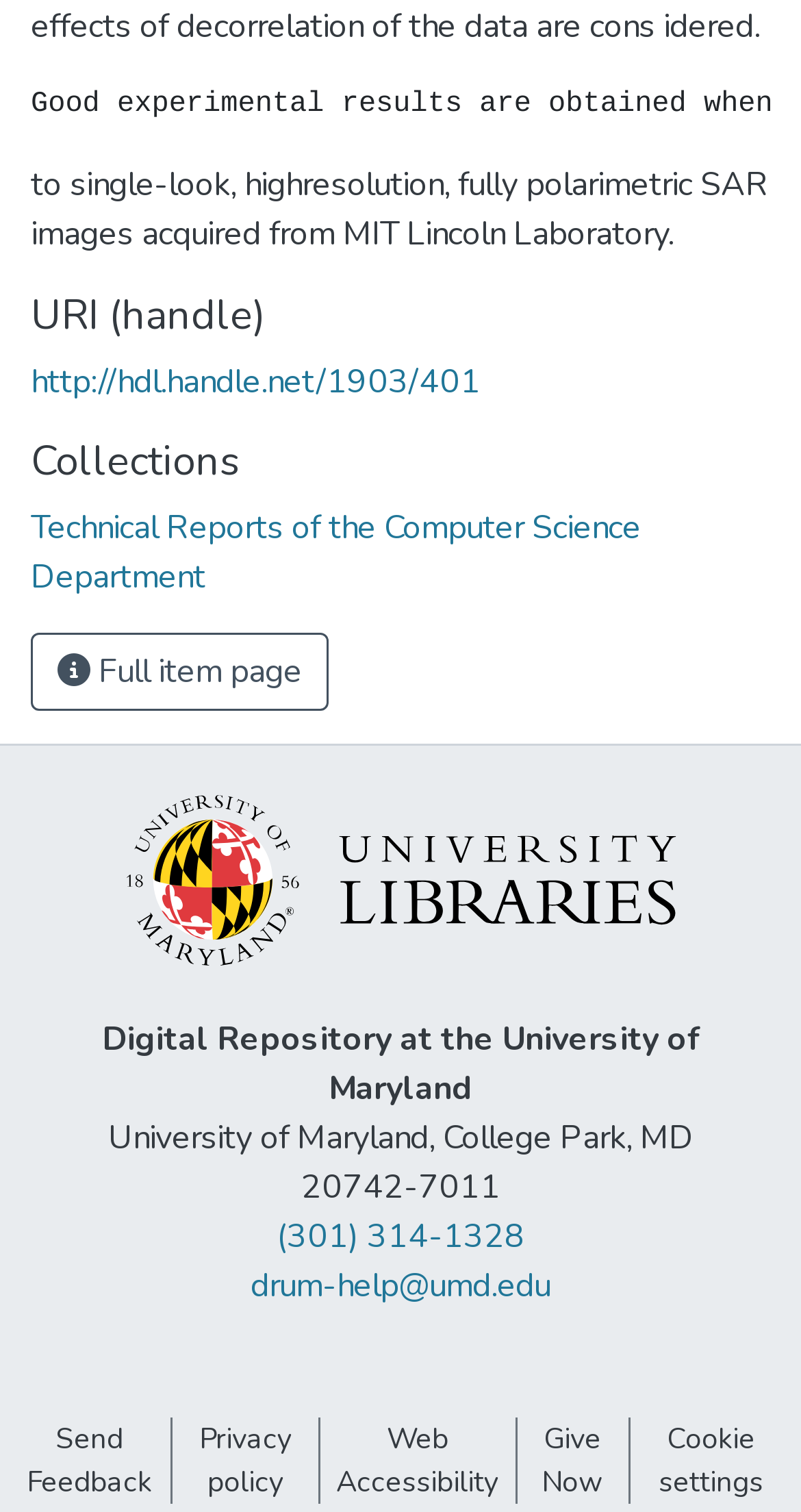Identify the bounding box coordinates of the part that should be clicked to carry out this instruction: "Visit the URI handle page".

[0.038, 0.238, 0.6, 0.268]